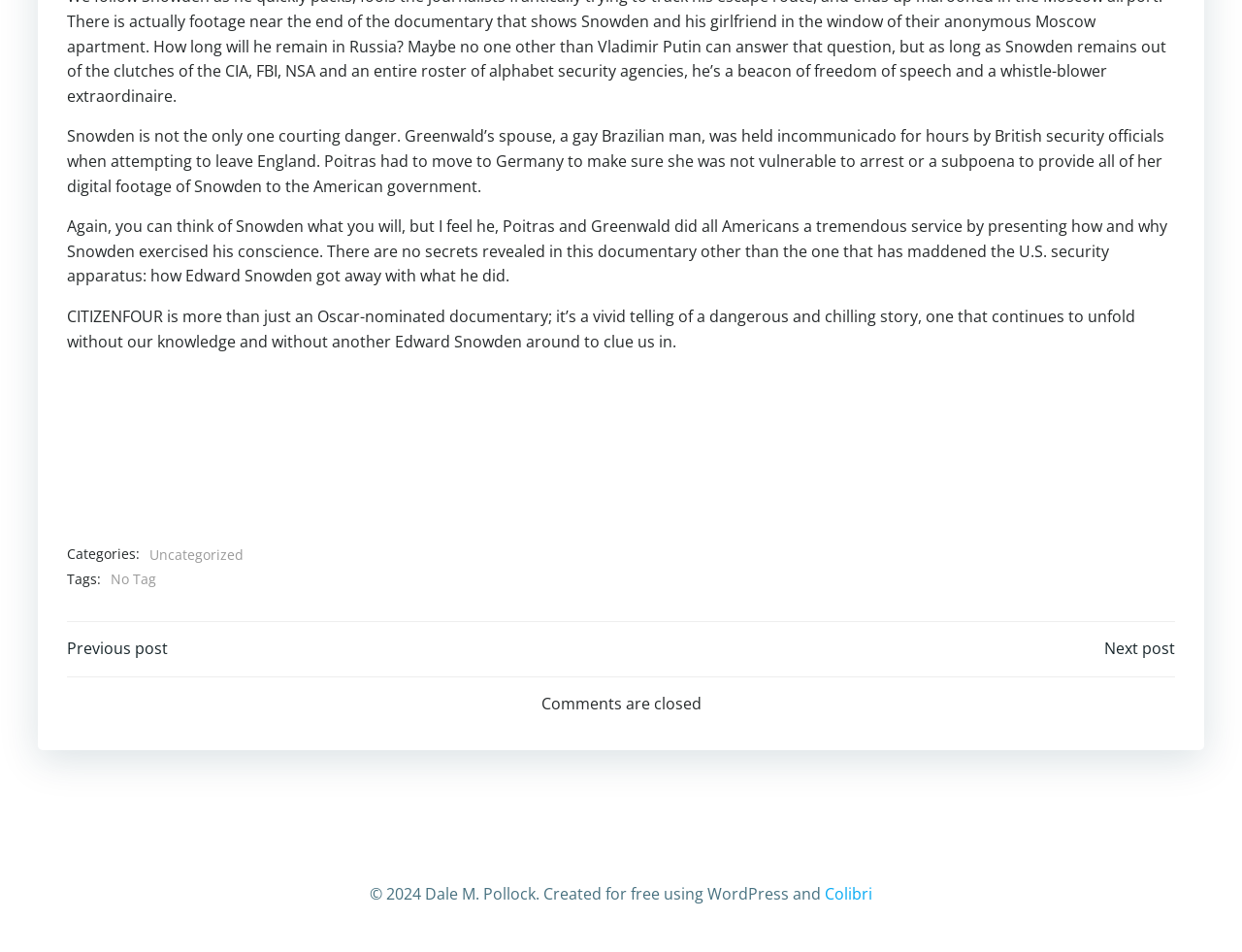How many images are on the webpage?
Using the image, provide a concise answer in one word or a short phrase.

5